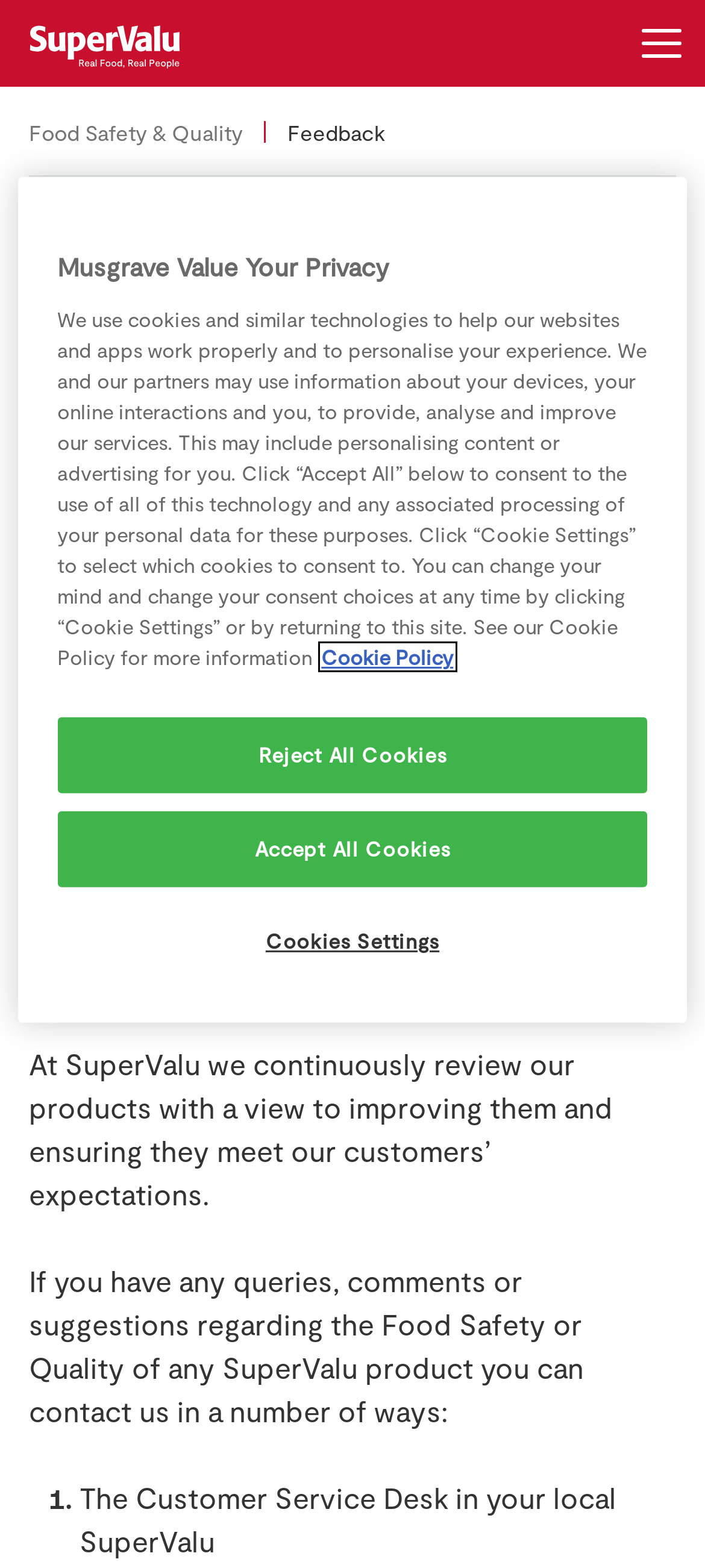Please identify the bounding box coordinates of the element I should click to complete this instruction: 'Click Store Locator'. The coordinates should be given as four float numbers between 0 and 1, like this: [left, top, right, bottom].

[0.041, 0.521, 0.421, 0.546]